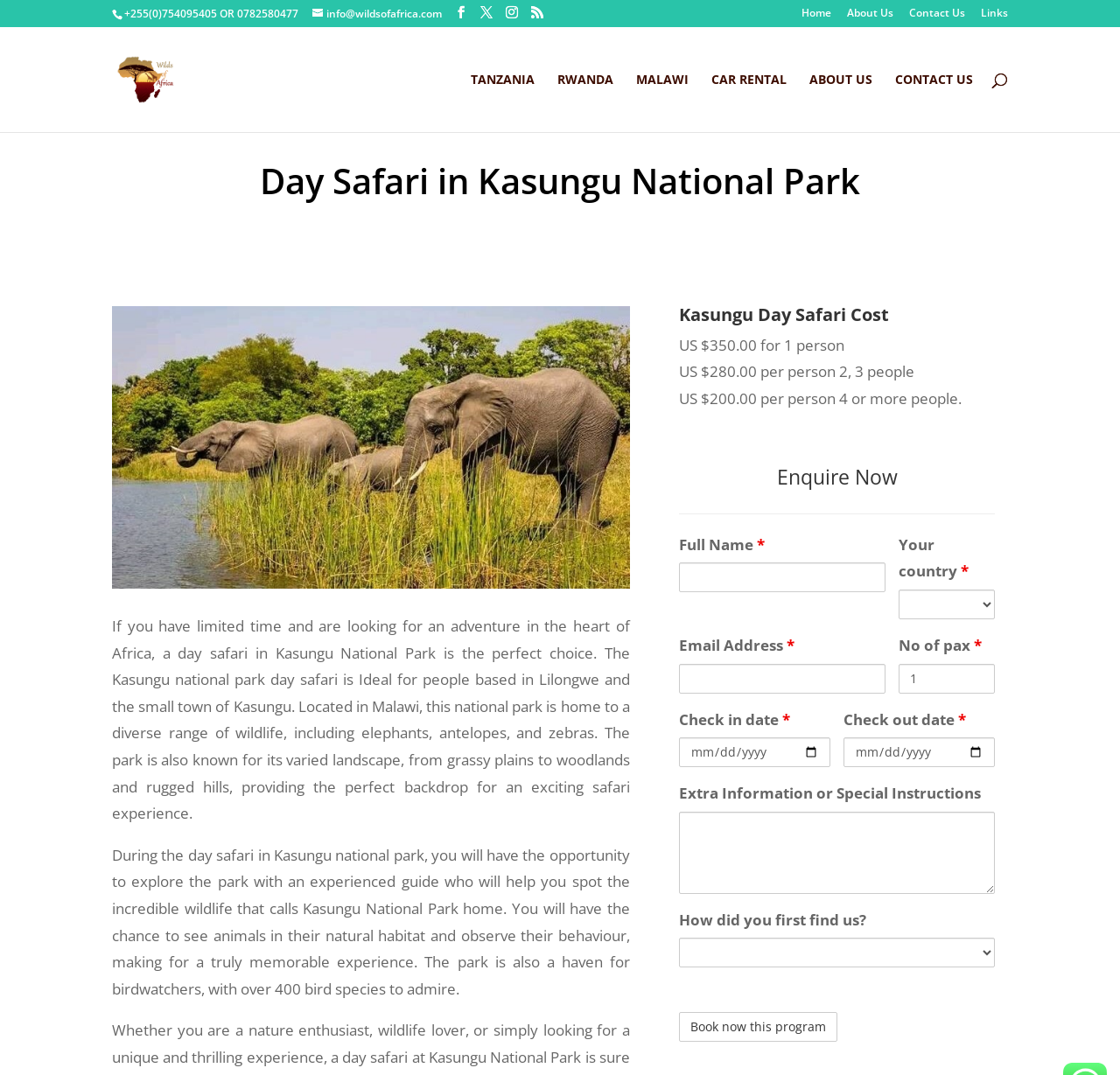Find the bounding box coordinates of the element you need to click on to perform this action: 'Call the company'. The coordinates should be represented by four float values between 0 and 1, in the format [left, top, right, bottom].

None